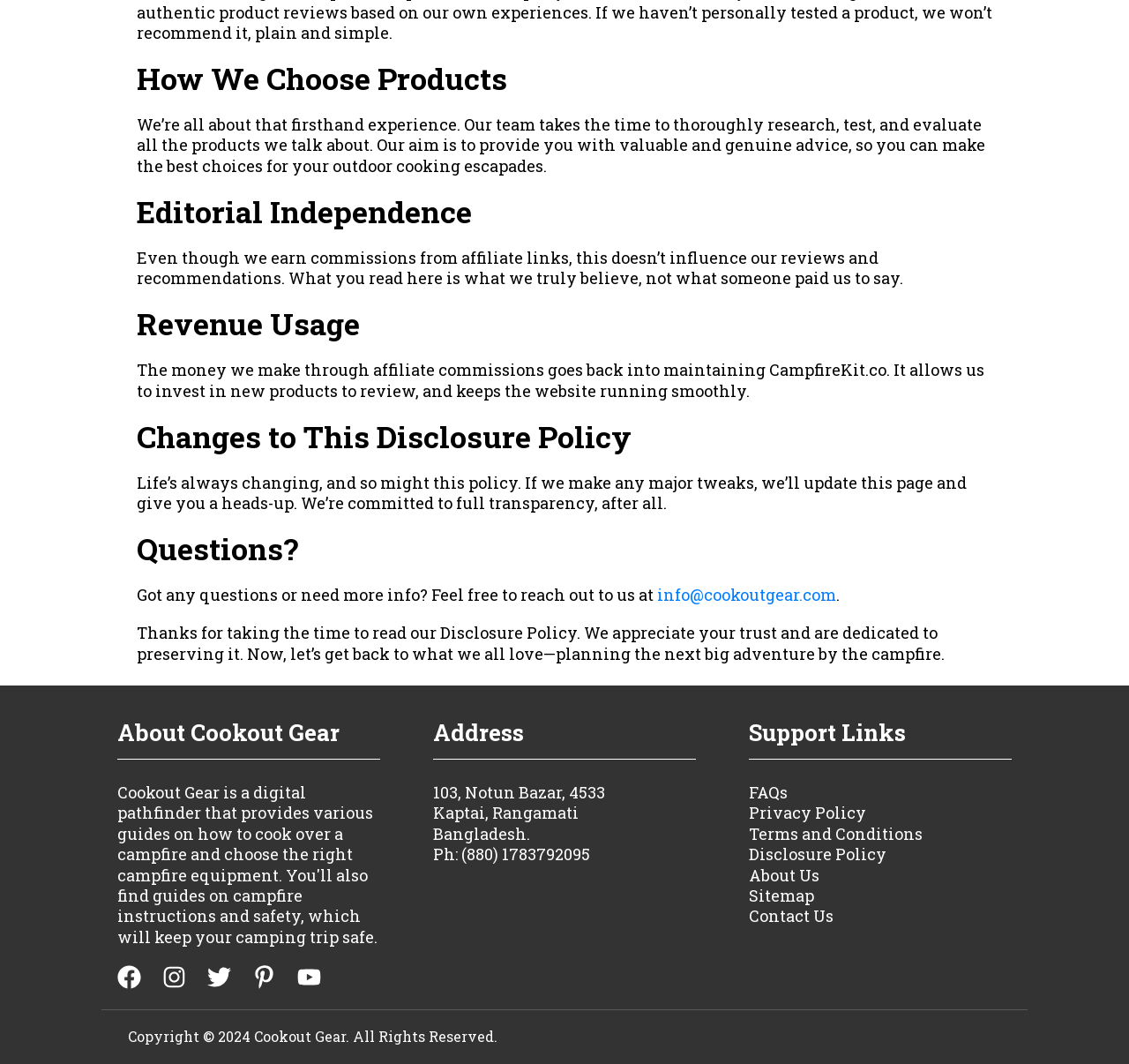Identify the bounding box of the HTML element described here: "FAQs". Provide the coordinates as four float numbers between 0 and 1: [left, top, right, bottom].

[0.663, 0.735, 0.698, 0.755]